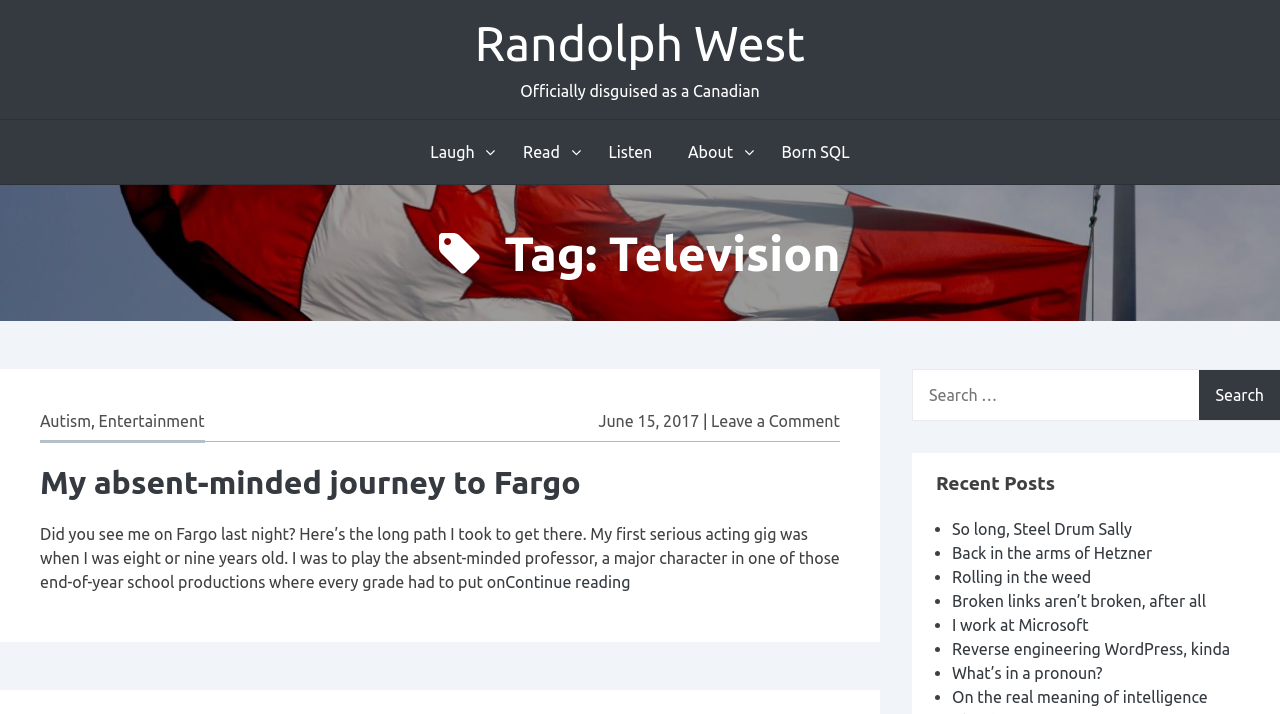What is the purpose of the search bar?
Provide a well-explained and detailed answer to the question.

The search bar is located on the right side of the webpage, and it has a label that says 'Search for:'. This suggests that users can enter keywords or phrases to search for specific content on the website.